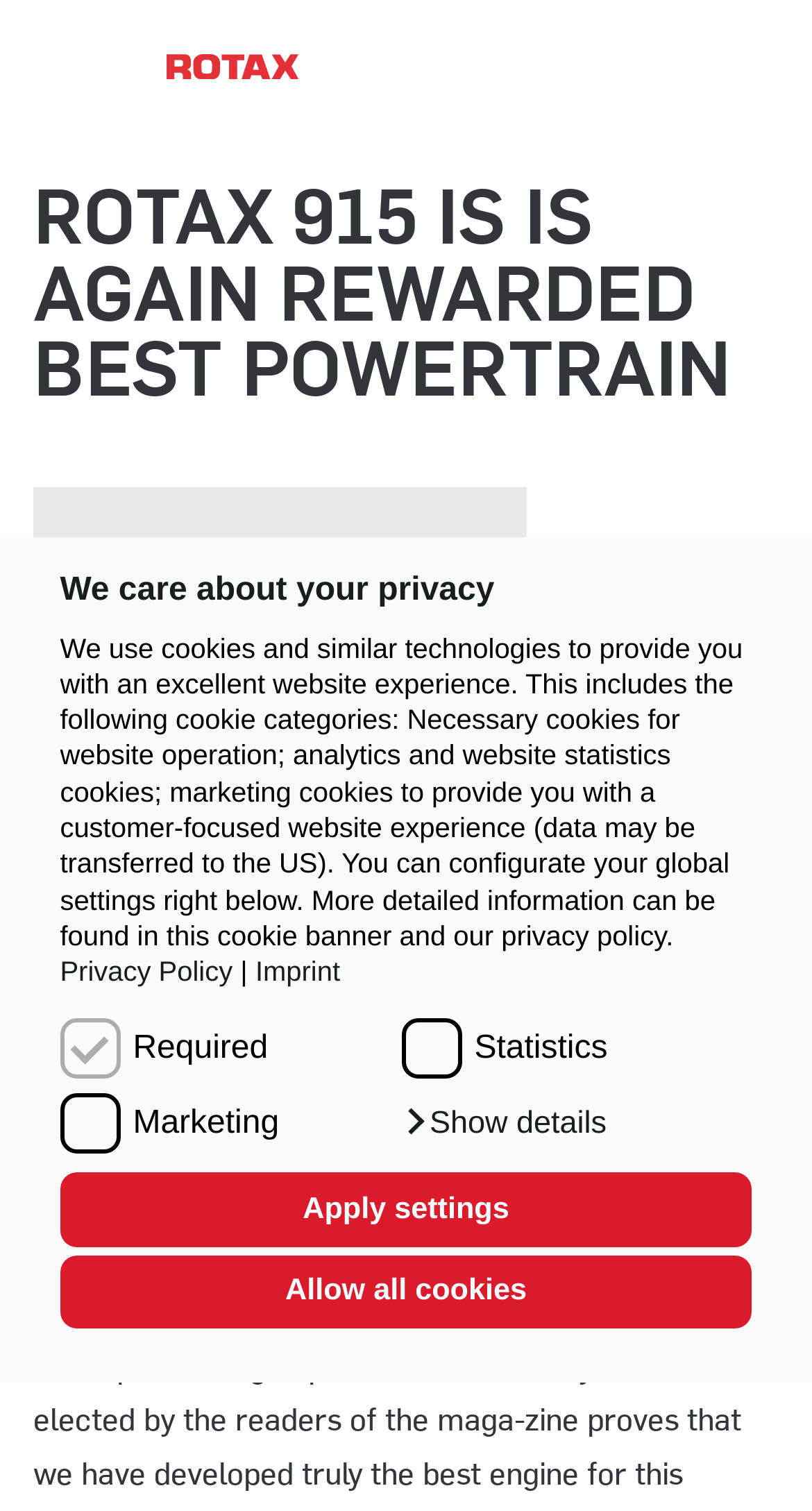Offer an in-depth caption of the entire webpage.

The webpage appears to be an announcement page from Rotax Aircraft Engines. At the top, there is a cookie consent dialog with a heading "We care about your privacy" and a main section that explains the use of cookies and similar technologies on the website. Below this section, there are three buttons: "Apply settings", "Allow all cookies", and "Show details" related to cookie settings.

On the left side of the page, there is a logo image and a link to the homepage. The main content of the page is divided into two sections. The top section has a large heading "ROTAX 915 IS IS AGAIN REWARDED BEST POWERTRAIN" and an image of an award, the "915i S Awarded Leserwahl 2021 with Logo". Below this image, there is a date "June 16, 2021" and a paragraph of text that announces the Rotax 915 iS aircraft engine being awarded best powertrain by the readers of "Aerokurier", a German-based aviation magazine.

The overall structure of the page is clean, with a clear separation between the cookie consent dialog and the main content. The use of headings, images, and buttons helps to guide the user's attention to the important information on the page.